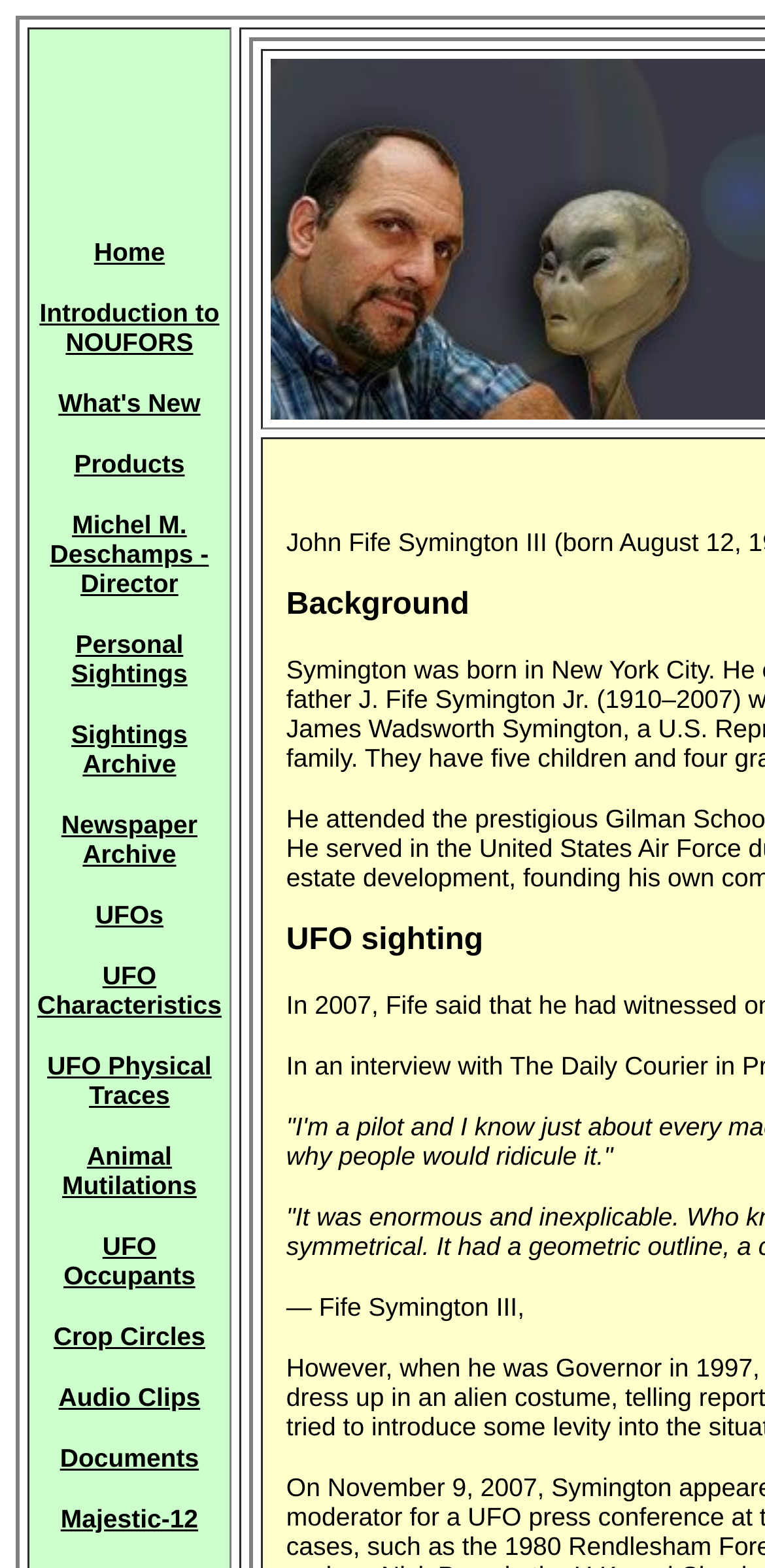Can you show the bounding box coordinates of the region to click on to complete the task described in the instruction: "explore UFO characteristics"?

[0.049, 0.613, 0.29, 0.65]